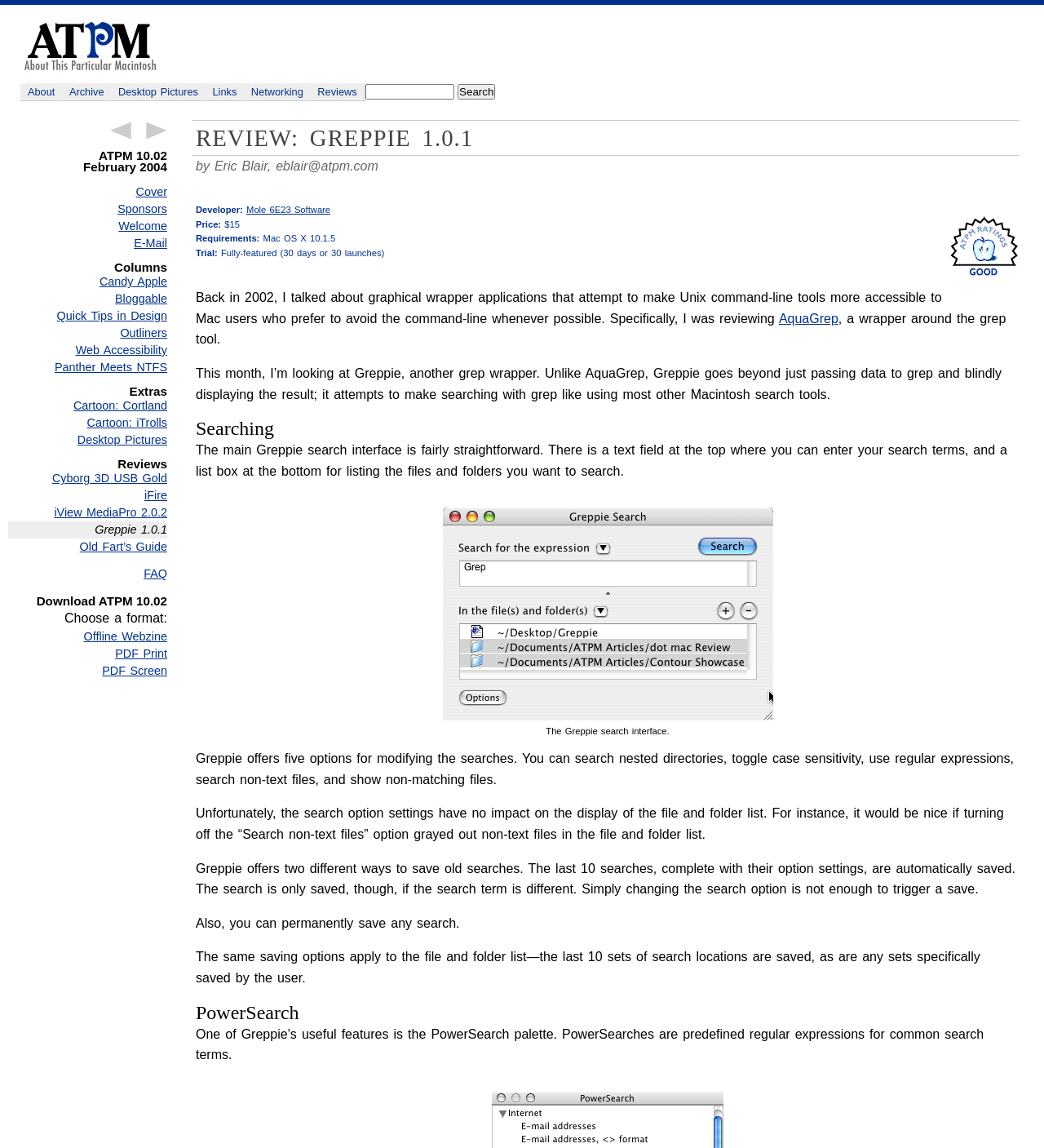Specify the bounding box coordinates of the area to click in order to execute this command: 'Go to the previous article'. The coordinates should consist of four float numbers ranging from 0 to 1, and should be formatted as [left, top, right, bottom].

[0.105, 0.106, 0.126, 0.122]